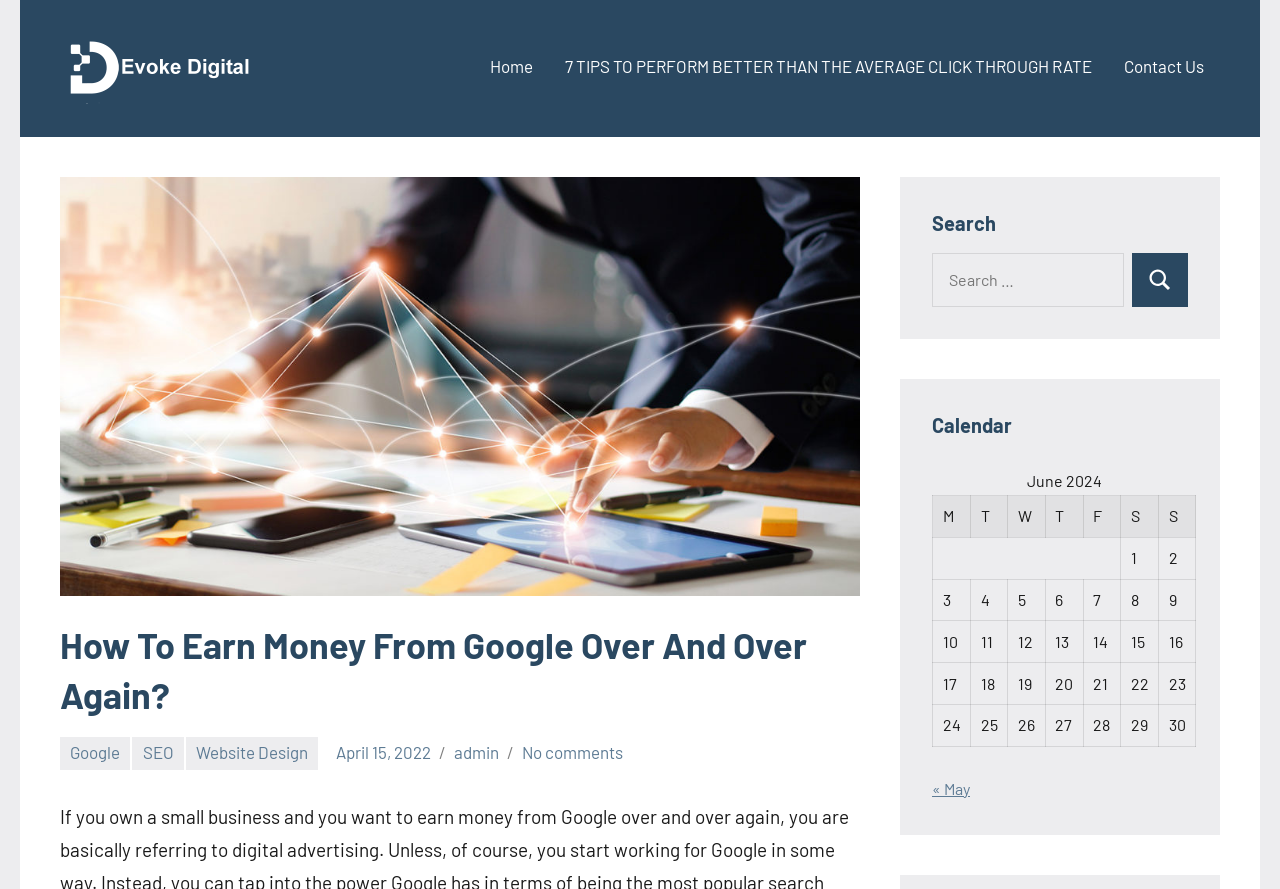Locate and provide the bounding box coordinates for the HTML element that matches this description: "April 15, 2022May 15, 2023".

[0.263, 0.835, 0.337, 0.857]